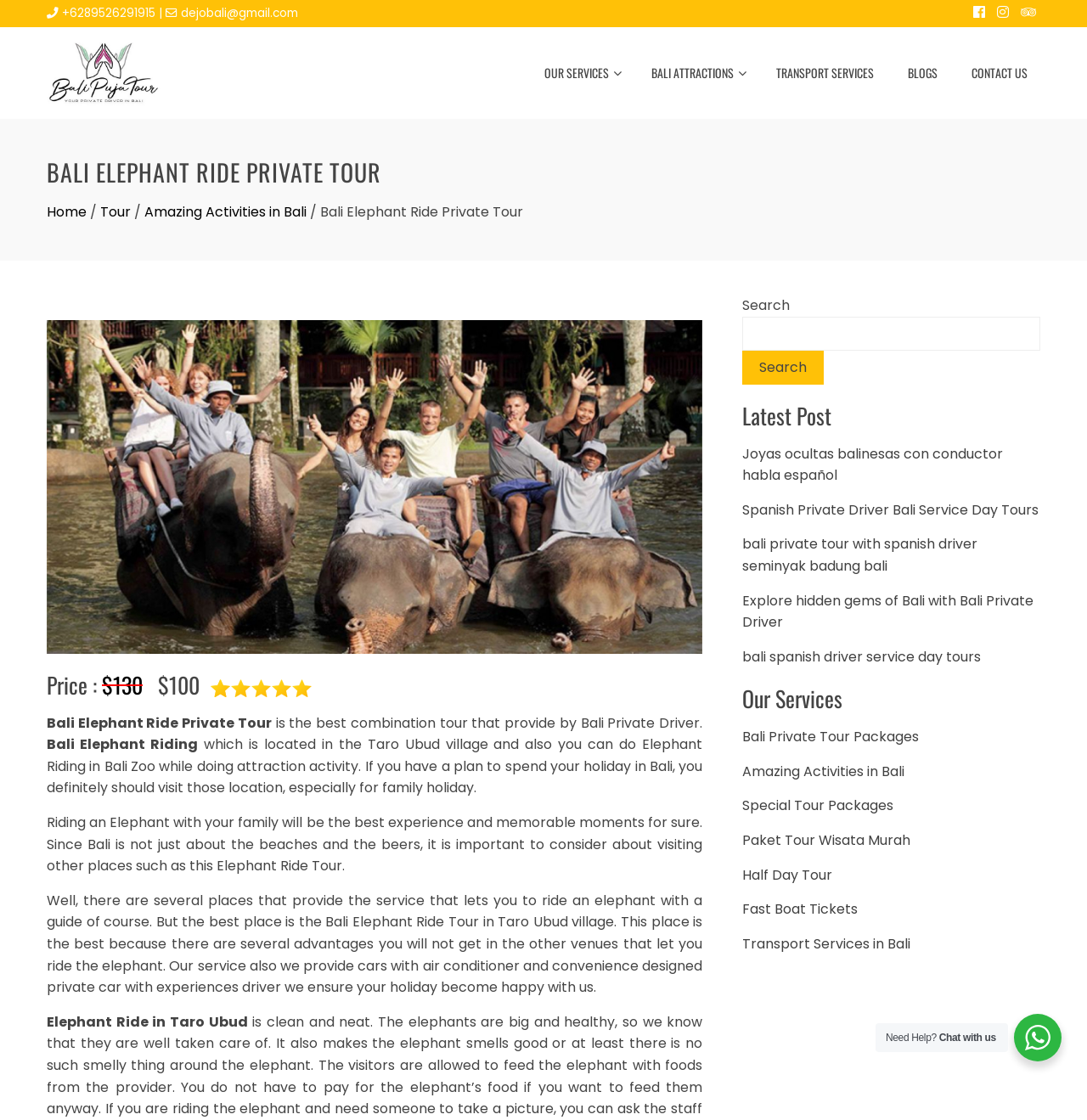What is the price of the Bali Elephant Ride Private Tour? Based on the image, give a response in one word or a short phrase.

$100